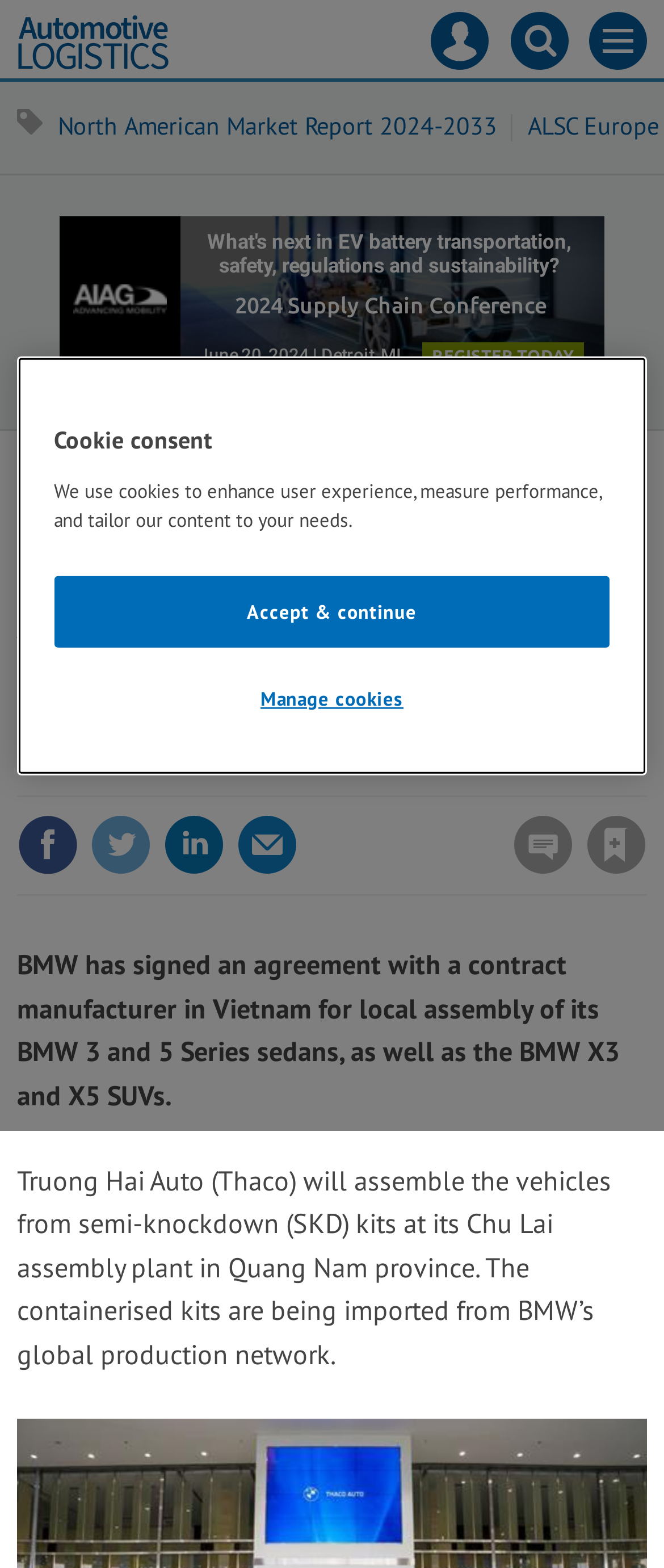Provide an in-depth description of the elements and layout of the webpage.

The webpage is about BMW's deal with Truong Hai Auto in Vietnam to build vehicle kits imported from its global production network. 

At the top left corner, there is an image labeled "hot-topics". Next to it, there are several links, including "North American Market Report 2024-2033", "Automotive Logistics", and "Mast navigation". On the top right corner, there are links to "REGISTER" and "SIGN IN". 

Below the top navigation bar, there is a search bar with a textbox and a "SEARCH" button. On the top right side of the search bar, there is a link to "Menu". 

On the left side of the page, there is an advertisement iframe. 

The main content of the webpage starts with a heading "BMW begins SKD exports to Vietnam for local assembly". Below the heading, there is a byline "By Marcus Williams" and a date "06 December 2022". 

Under the byline, there are several social media links to share the article, including Facebook, Twitter, and LinkedIn. There is also an "Email this article" link and a "Save article" link. 

The main article text is divided into two paragraphs. The first paragraph explains that BMW has signed an agreement with Truong Hai Auto for local assembly of its BMW 3 and 5 Series sedans, as well as the BMW X3 and X5 SUVs. The second paragraph provides more details about the assembly process, stating that Truong Hai Auto will assemble the vehicles from semi-knockdown (SKD) kits at its Chu Lai assembly plant in Quang Nam province. 

At the bottom of the page, there is a cookie banner with a heading "Cookie consent" and a description of how cookies are used on the website. There are two buttons, "Accept & continue" and "Manage cookies", to manage cookie preferences.